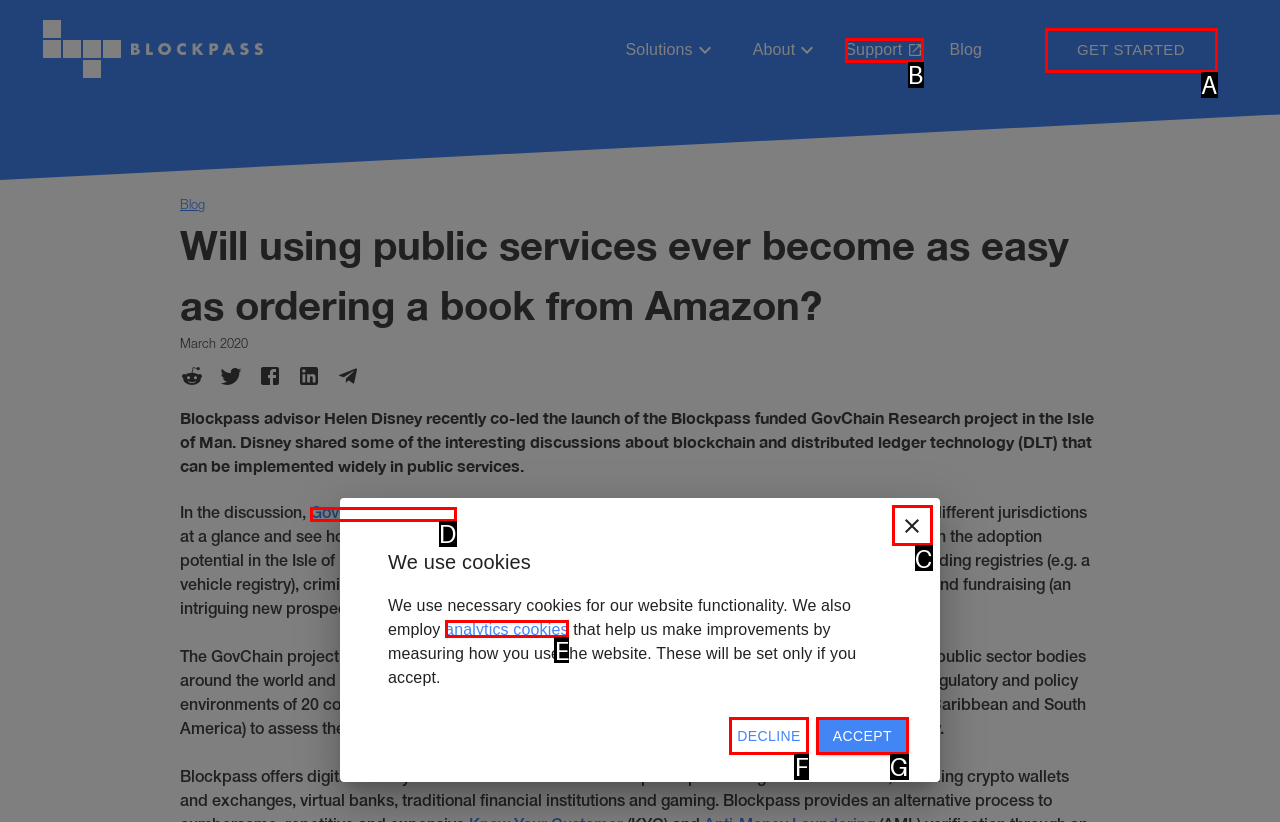Point out the HTML element that matches the following description: Get Started
Answer with the letter from the provided choices.

A